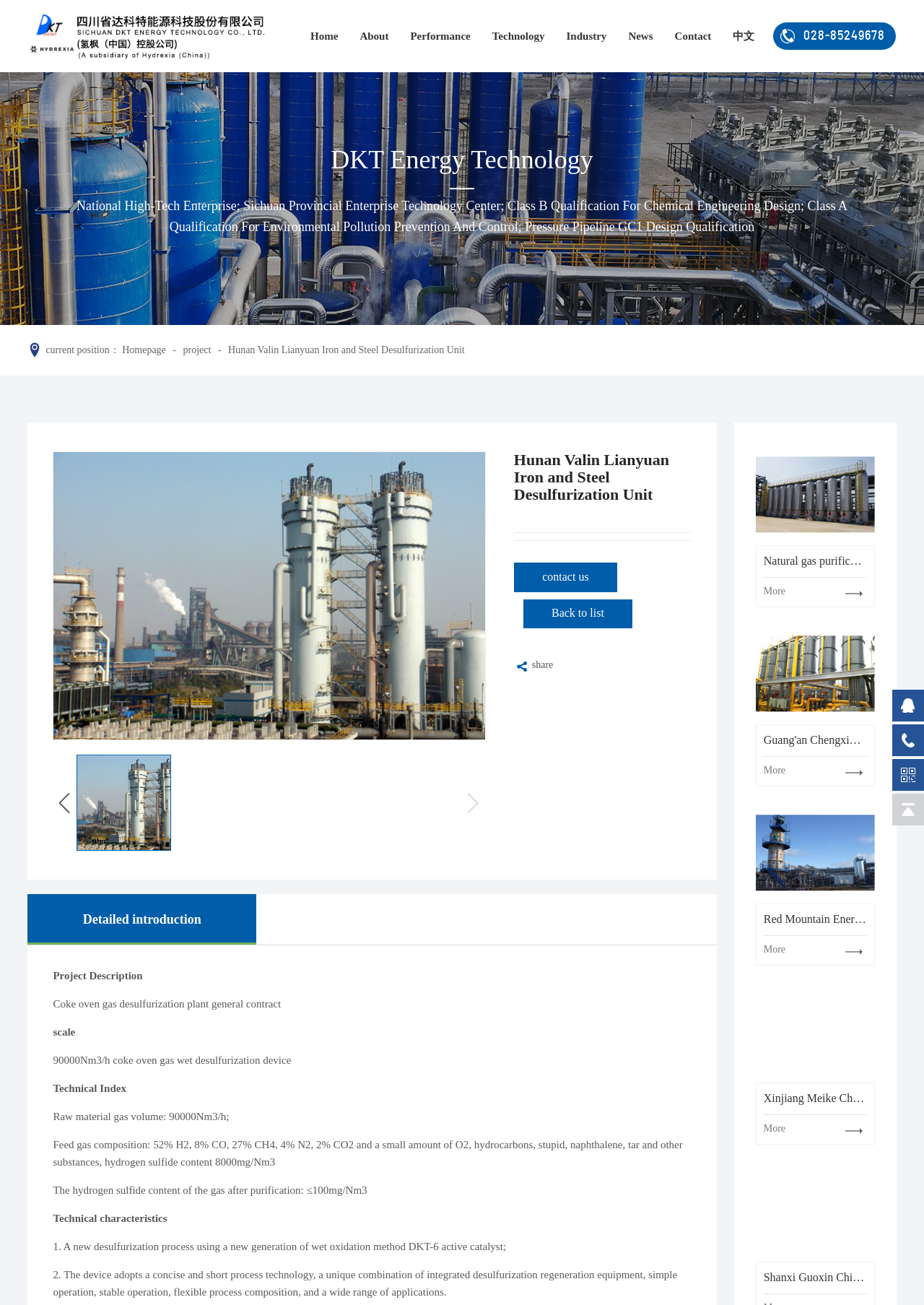Select the bounding box coordinates of the element I need to click to carry out the following instruction: "Click the 'Back to list' link".

[0.566, 0.468, 0.685, 0.476]